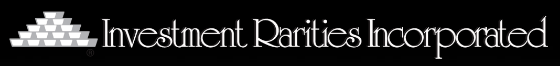What type of metals does the company deal in?
Can you provide an in-depth and detailed response to the question?

The caption highlights that the company has been dealing in gold and silver bullion and coins since 1973, which implies that the company is involved in the trade of these two precious metals.